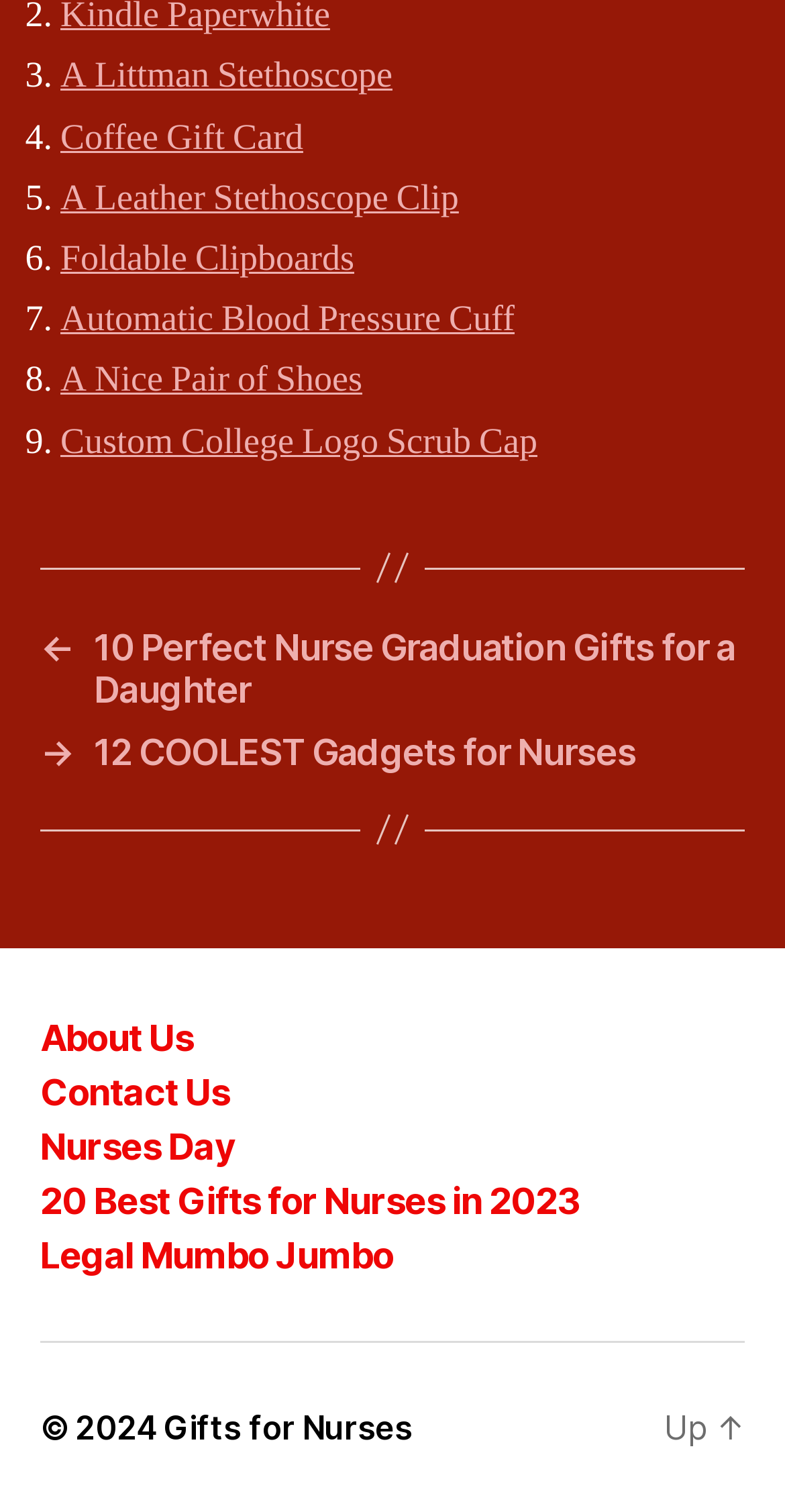How many list items are there? Examine the screenshot and reply using just one word or a brief phrase.

9